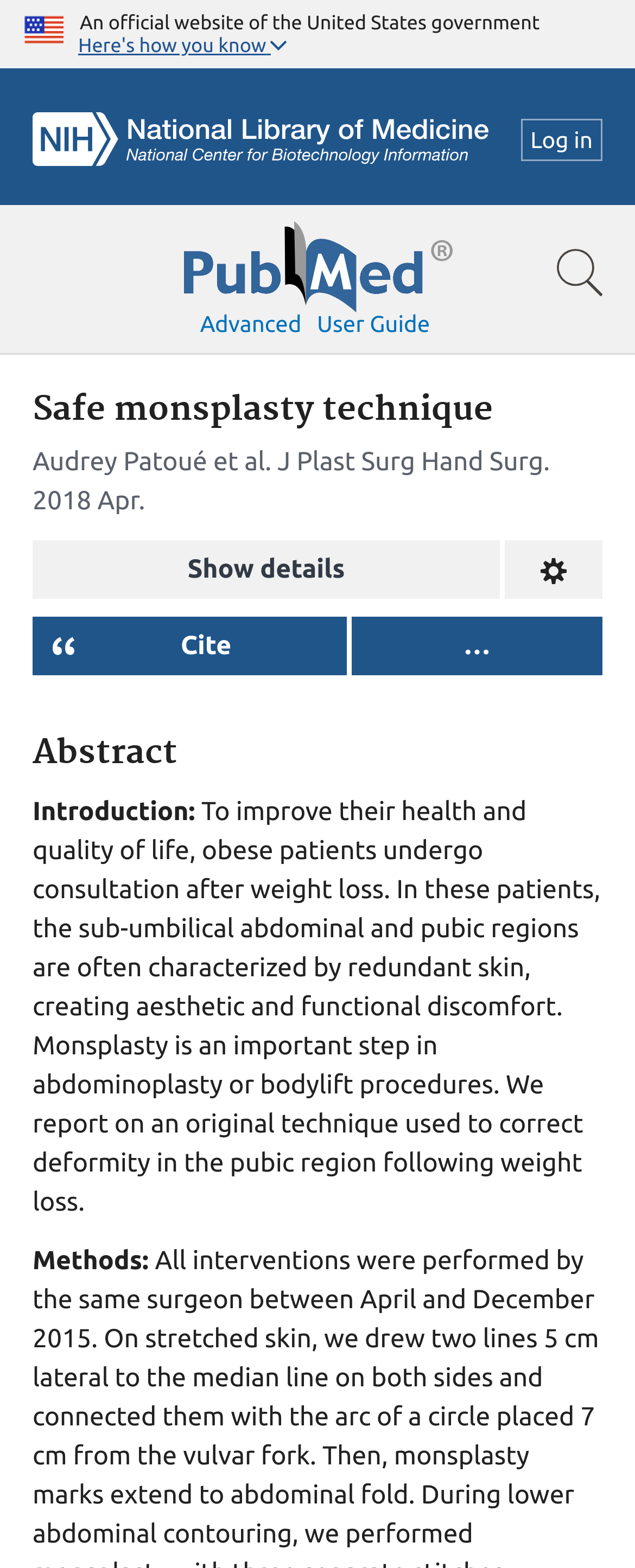Can you find and generate the webpage's heading?

Safe monsplasty technique